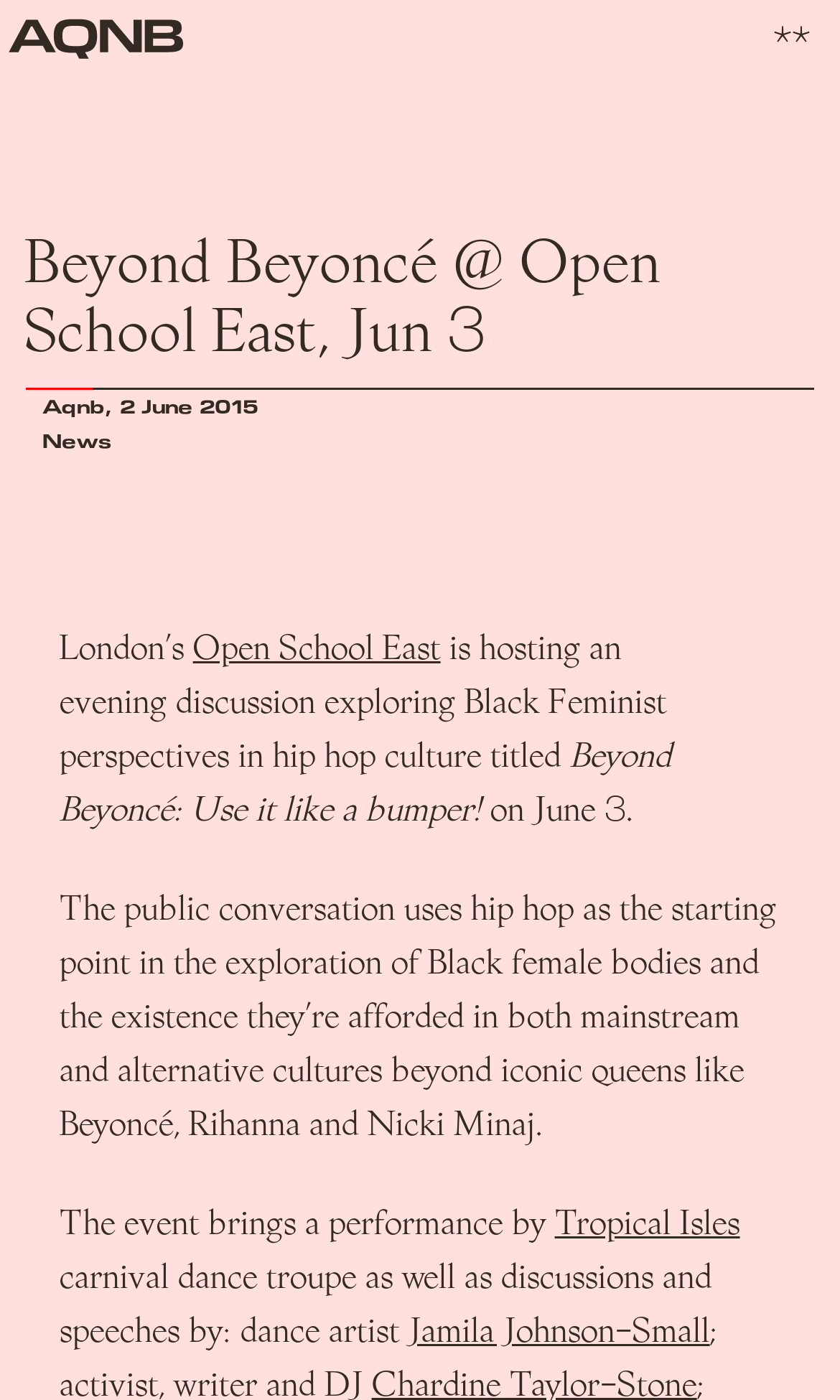What is the topic of discussion at the event?
Based on the image, provide your answer in one word or phrase.

Black Feminist perspectives in hip hop culture